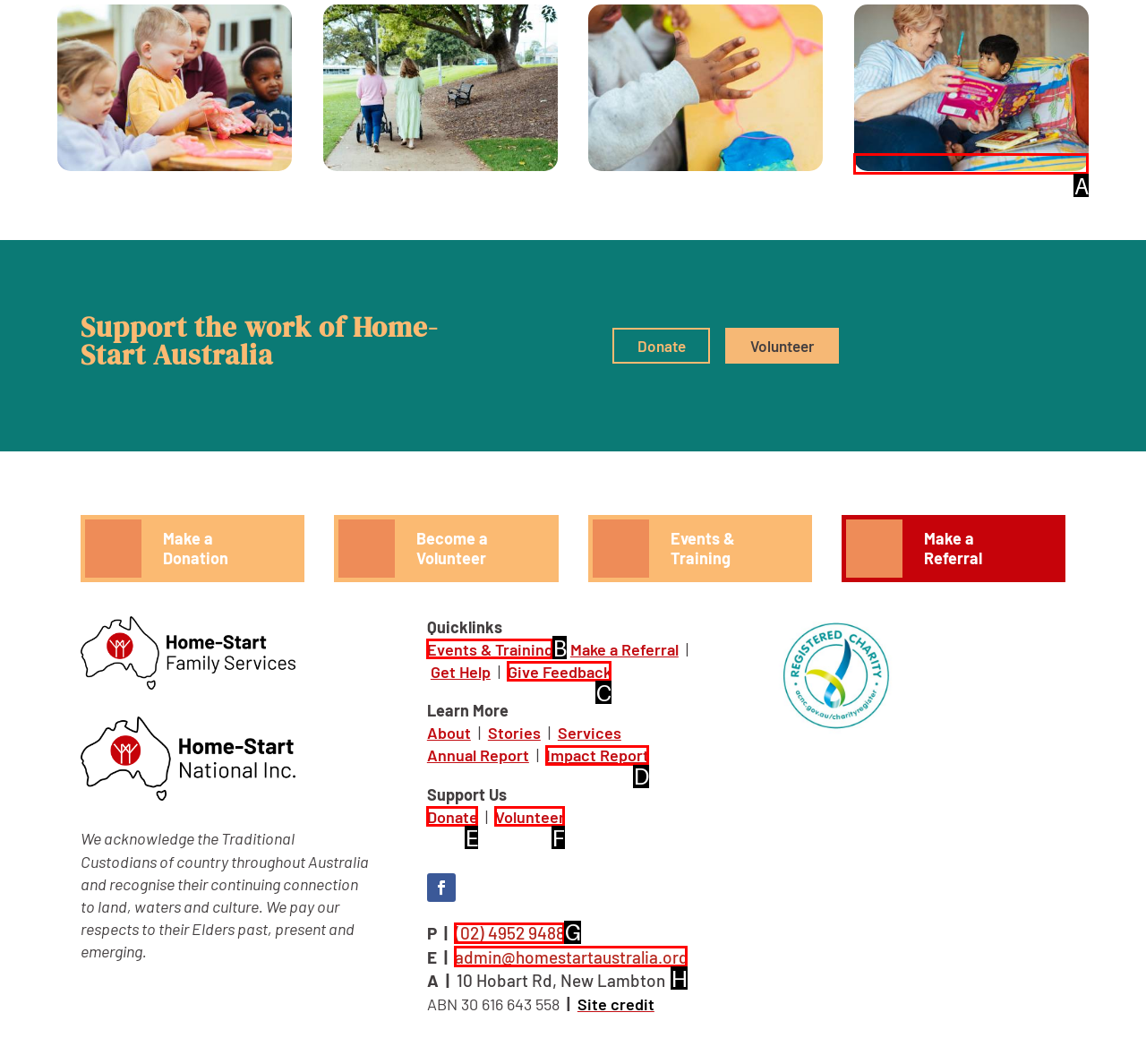Match the HTML element to the description: Events & Training. Respond with the letter of the correct option directly.

B